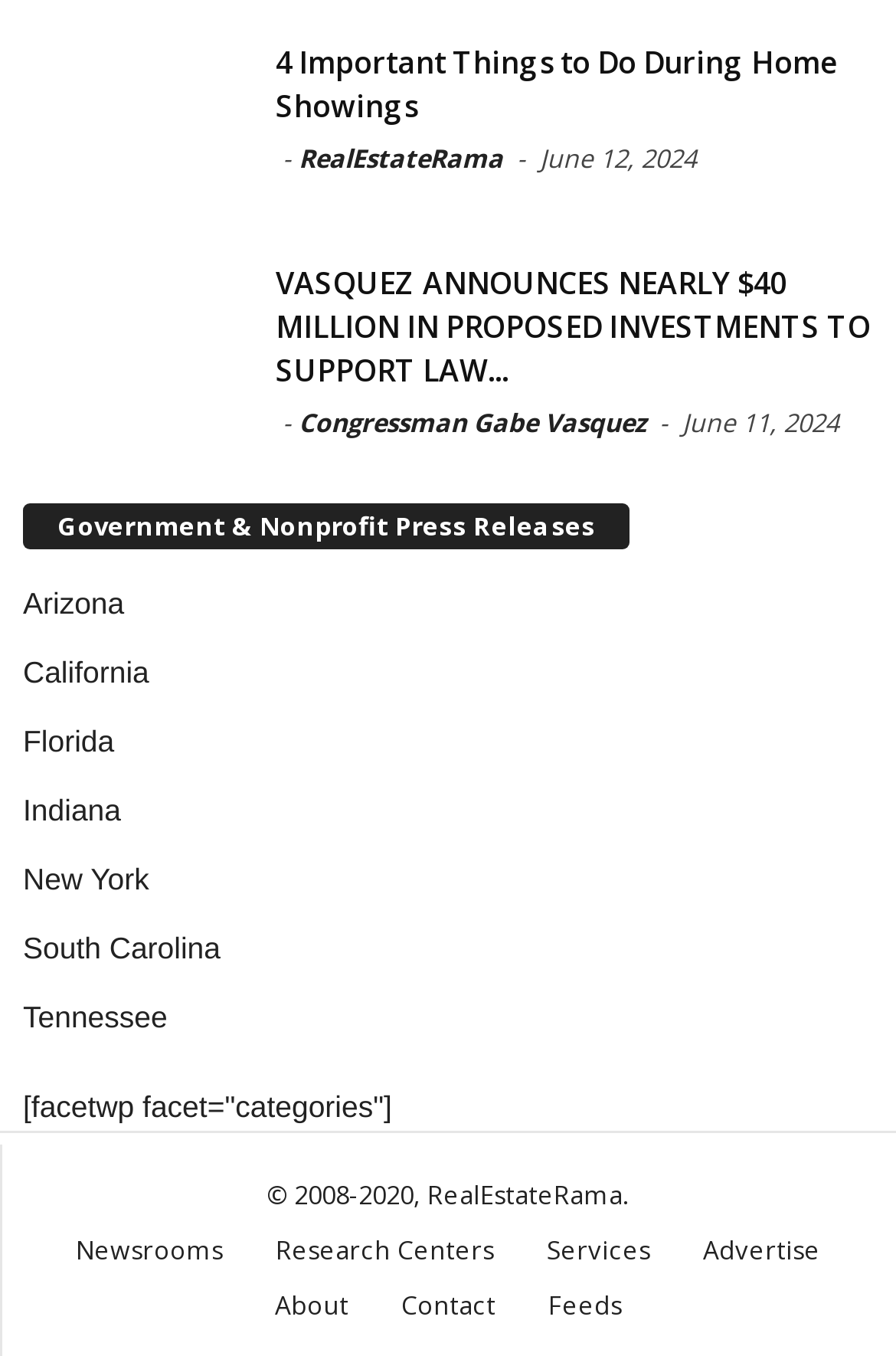Locate the bounding box coordinates of the element that should be clicked to execute the following instruction: "Learn about Congressman Gabe Vasquez".

[0.026, 0.193, 0.282, 0.32]